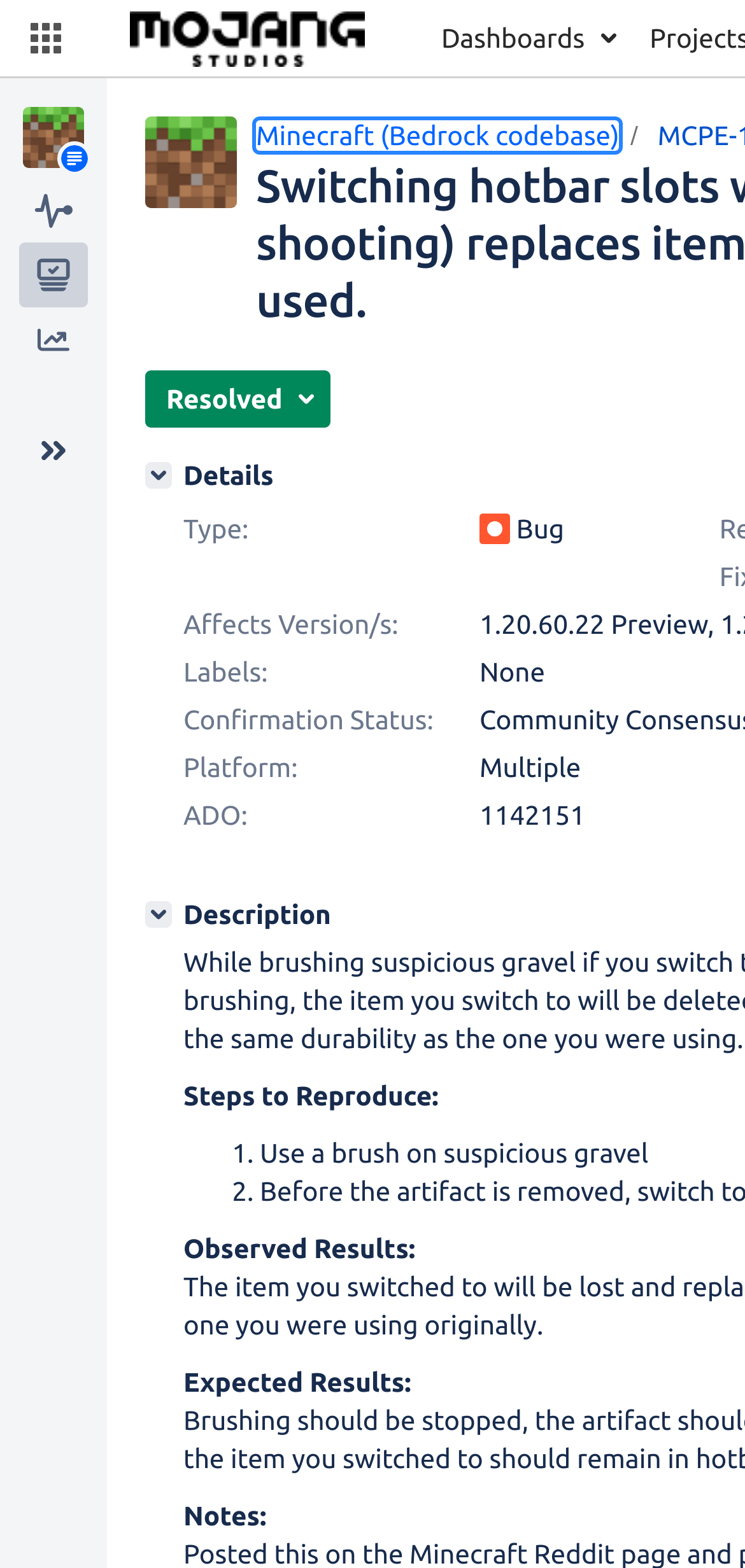Locate the bounding box for the described UI element: "Linked Applications". Ensure the coordinates are four float numbers between 0 and 1, formatted as [left, top, right, bottom].

[0.026, 0.0, 0.097, 0.049]